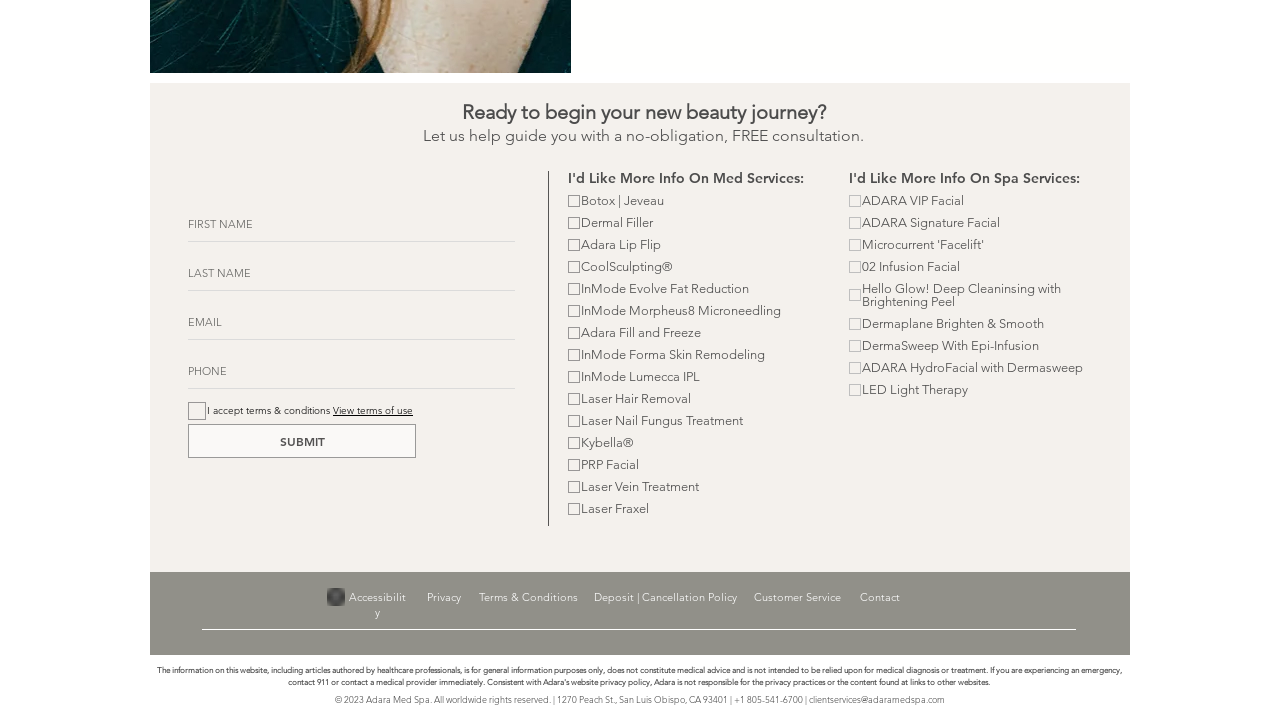What is the purpose of this webpage?
Carefully analyze the image and provide a detailed answer to the question.

Based on the webpage content, it appears to be a consultation request form for a med spa, allowing users to provide their personal information and select services they are interested in learning more about.